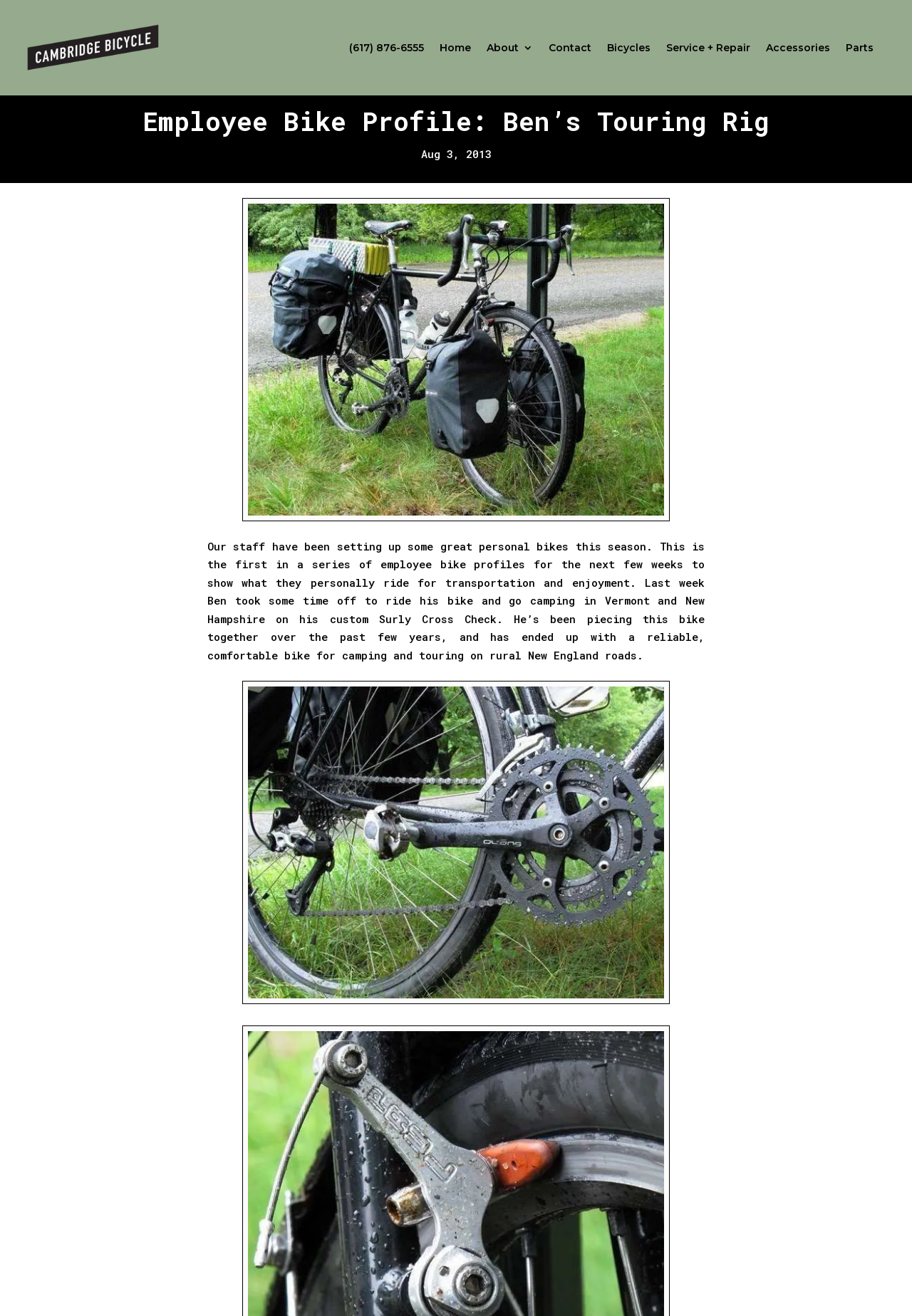Please specify the bounding box coordinates of the clickable region necessary for completing the following instruction: "Go to the Home page". The coordinates must consist of four float numbers between 0 and 1, i.e., [left, top, right, bottom].

[0.482, 0.032, 0.516, 0.073]